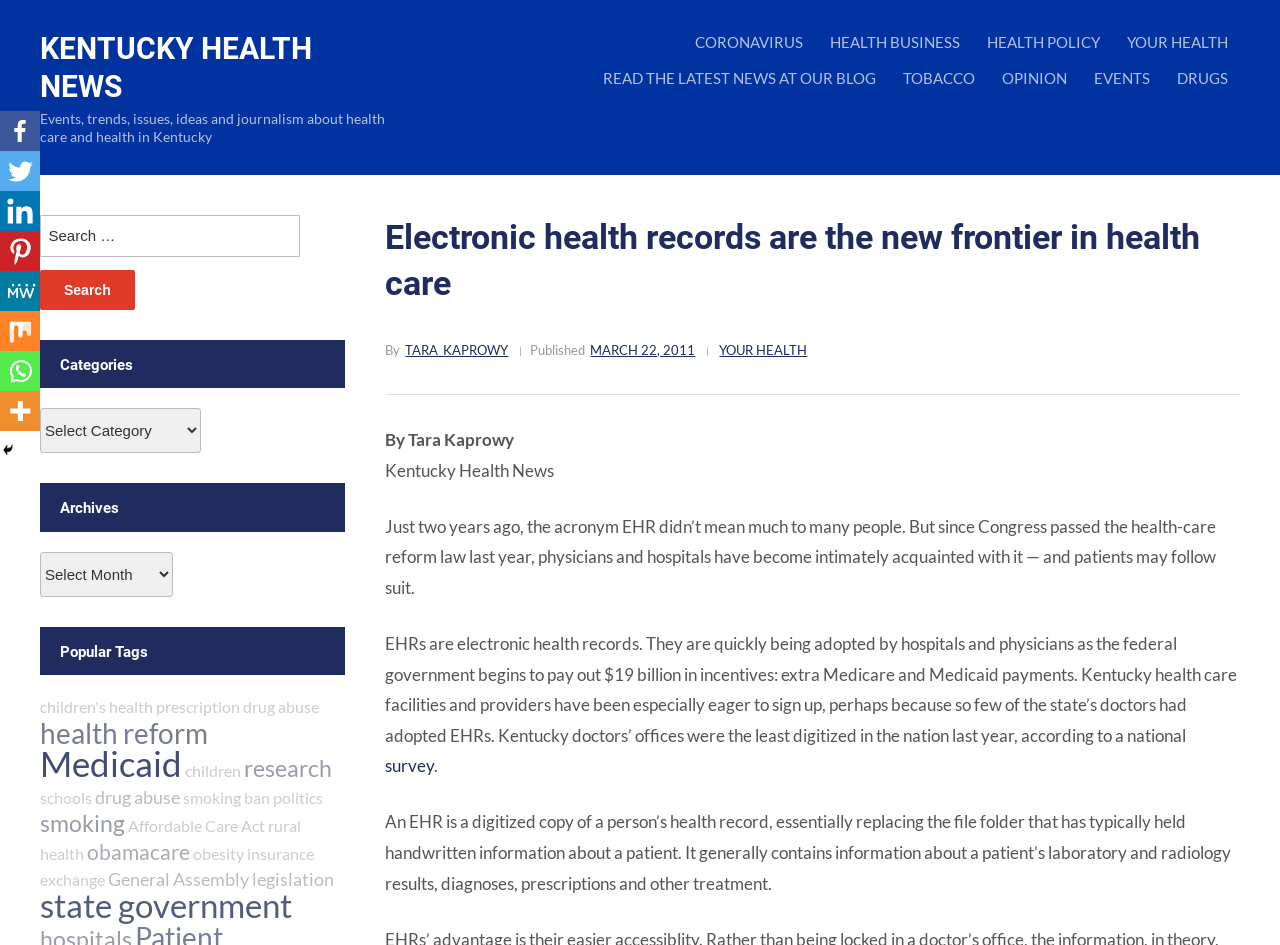What is the name of the law mentioned in the article?
Please use the visual content to give a single word or phrase answer.

Affordable Care Act